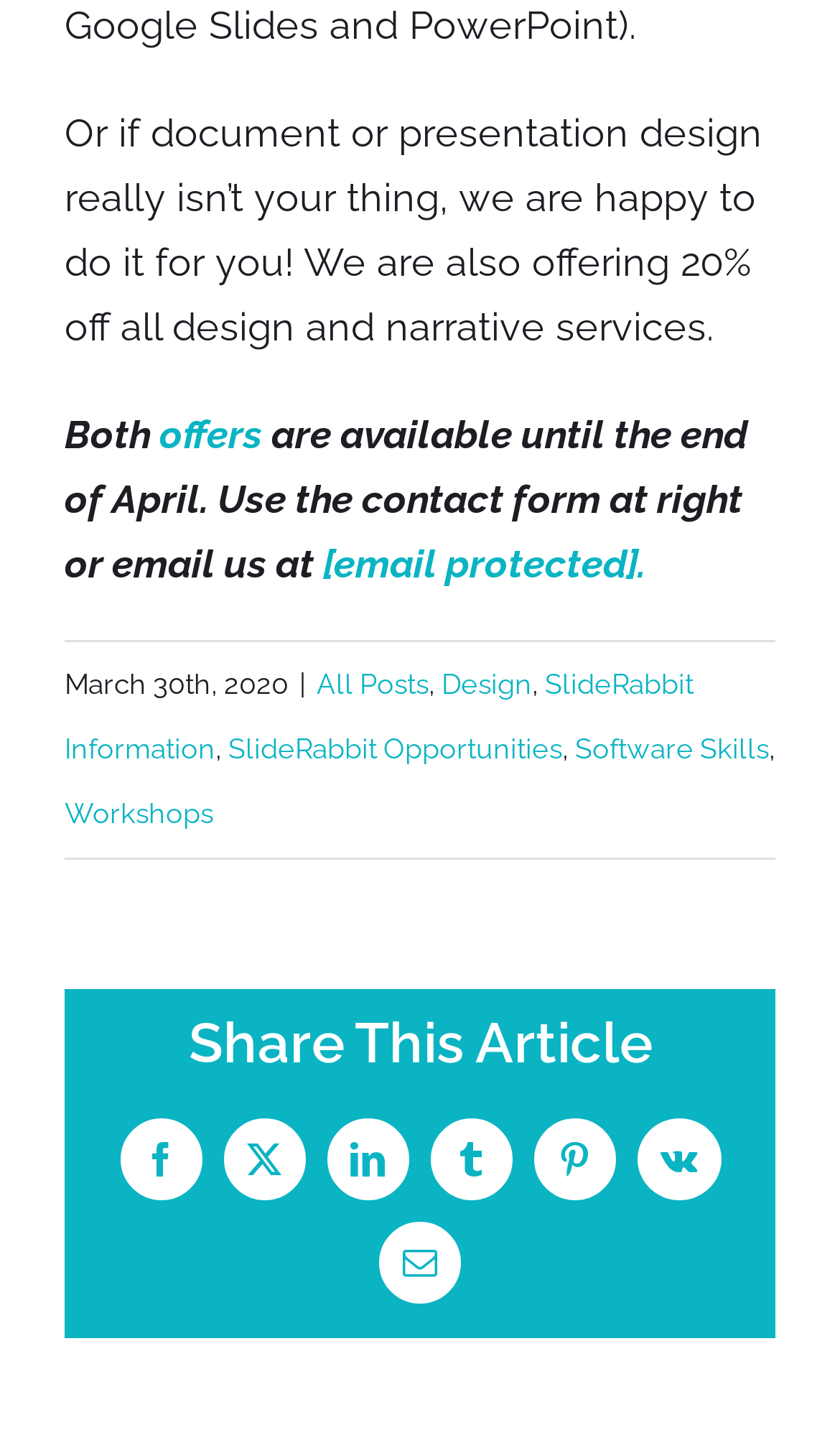Please identify the bounding box coordinates of the clickable element to fulfill the following instruction: "View all posts". The coordinates should be four float numbers between 0 and 1, i.e., [left, top, right, bottom].

[0.377, 0.464, 0.51, 0.486]